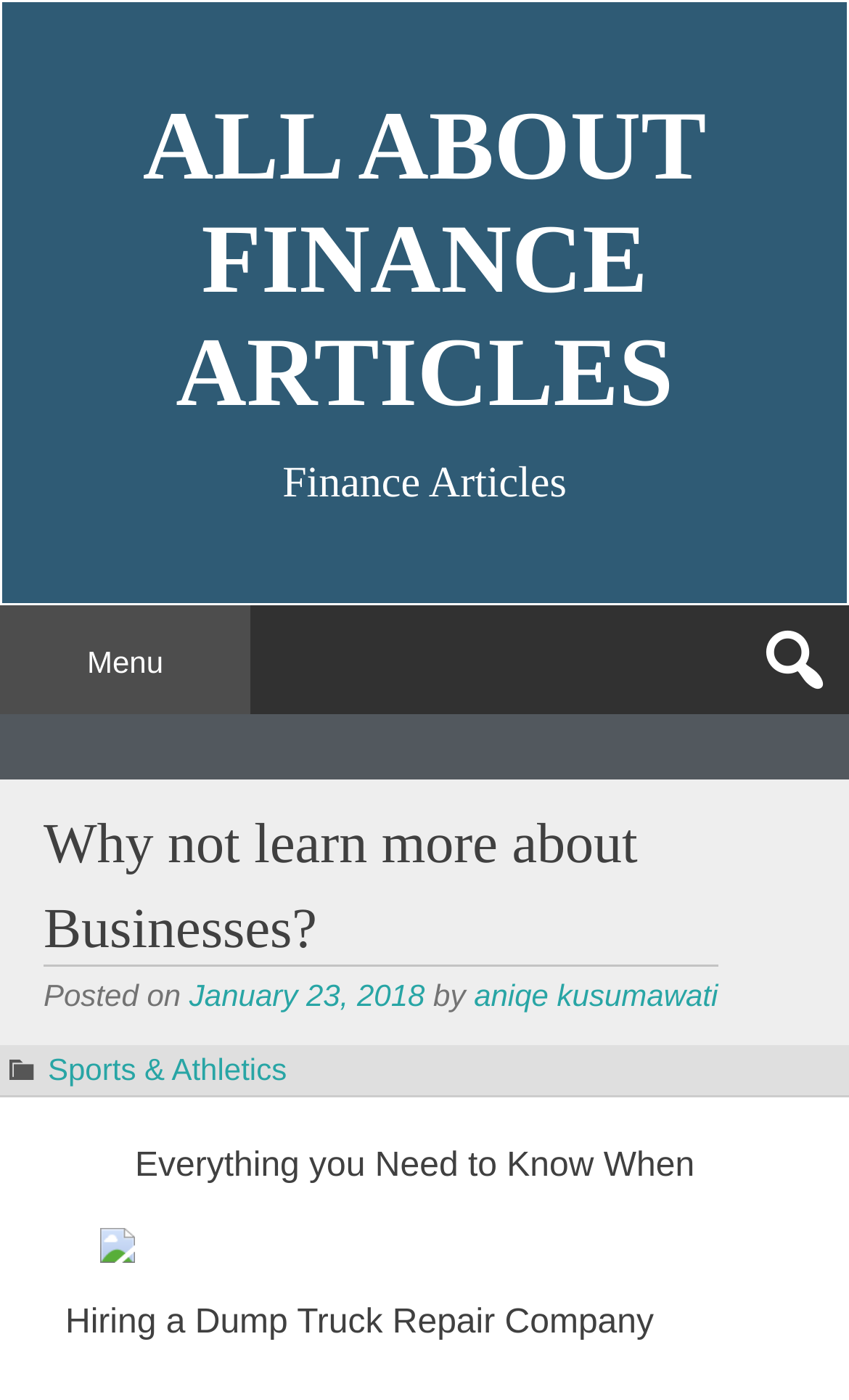Give a detailed account of the webpage, highlighting key information.

The webpage is about finance articles, with a focus on businesses. At the top, there is a large heading that reads "ALL ABOUT FINANCE ARTICLES" with a link to the same title. Below this, there is a smaller heading that says "Finance Articles". 

On the left side, there is a button labeled "Menu" that takes up about a quarter of the screen's width. 

To the right of the "Menu" button, there is a section with a heading that asks "Why not learn more about Businesses?". Below this heading, there is a line of text that indicates the article was posted on January 23, 2018, by anique kusumawati. 

Further down, there is a link to "Sports & Athletics" with an image to its right, taking up most of the screen's width. 

Finally, at the bottom, there is a paragraph of text that summarizes an article about hiring a dump truck repair company.